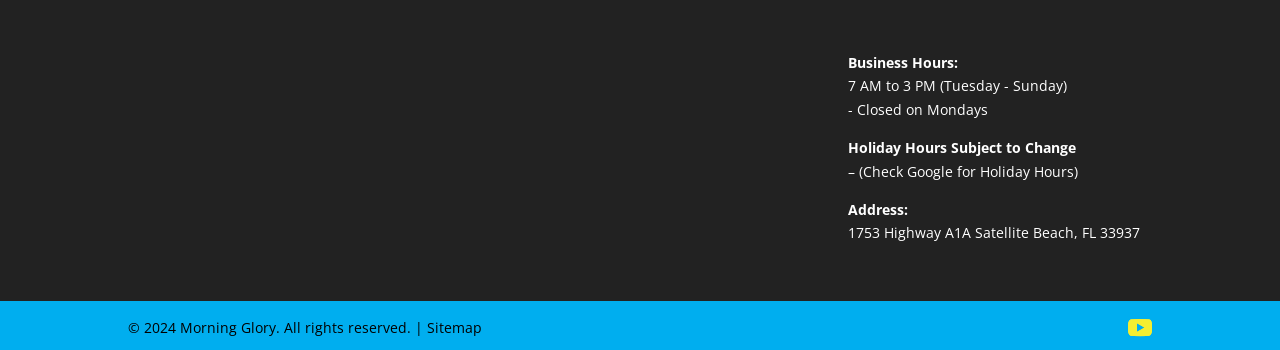Find the bounding box coordinates for the UI element whose description is: "YouTube". The coordinates should be four float numbers between 0 and 1, in the format [left, top, right, bottom].

[0.881, 0.89, 0.9, 0.961]